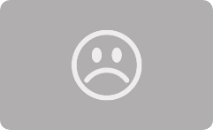What is the facial expression of the icon?
Provide a detailed answer to the question using information from the image.

The caption describes the icon as a 'sad face icon', which embodies feelings of disappointment or distress, indicating a clear emotional response to the context being discussed.